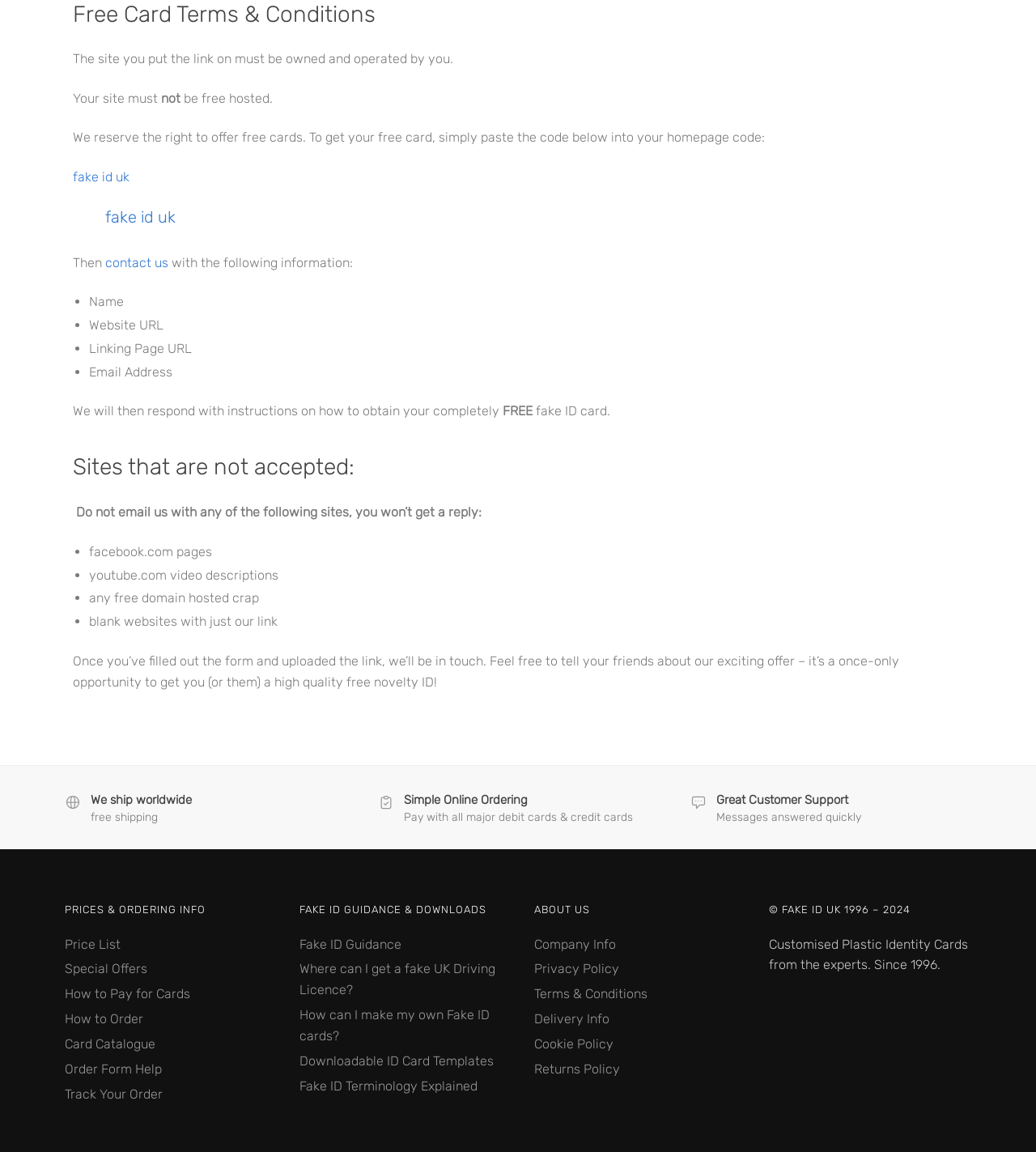Please identify the bounding box coordinates of the region to click in order to complete the given instruction: "Go to the next page". The coordinates should be four float numbers between 0 and 1, i.e., [left, top, right, bottom].

None